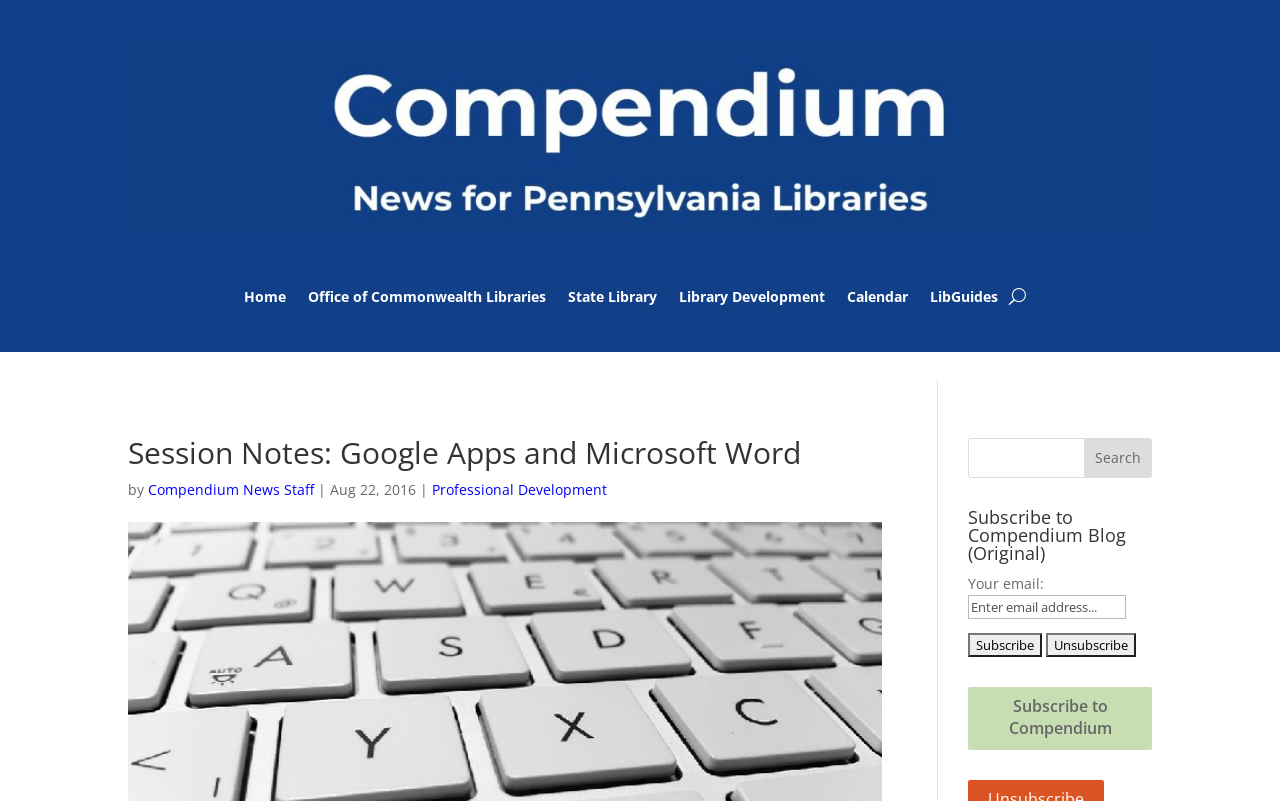What is the email address to send a subscription request?
Please provide a comprehensive answer based on the visual information in the image.

I found a button that says 'send an email to support@hslc.org?subject=Subscribe to Compendium Blog'. This suggests that the email address to send a subscription request is support@hslc.org.